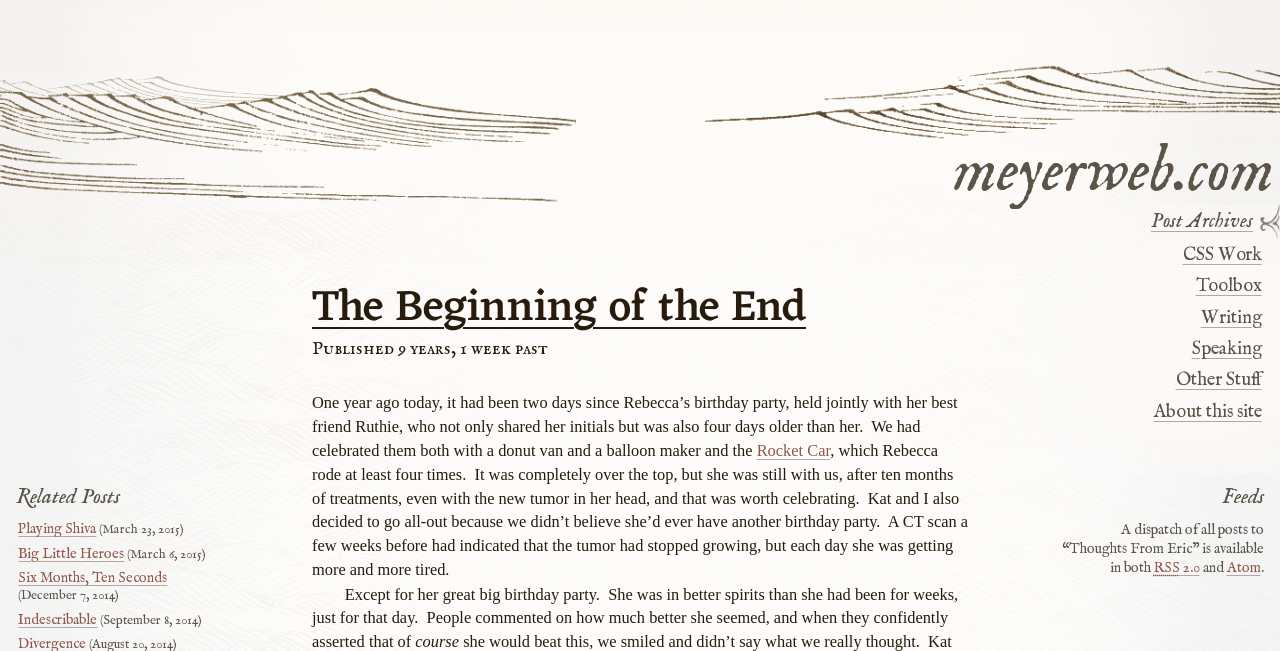Answer this question using a single word or a brief phrase:
What is the topic of the post?

Rebecca's birthday party